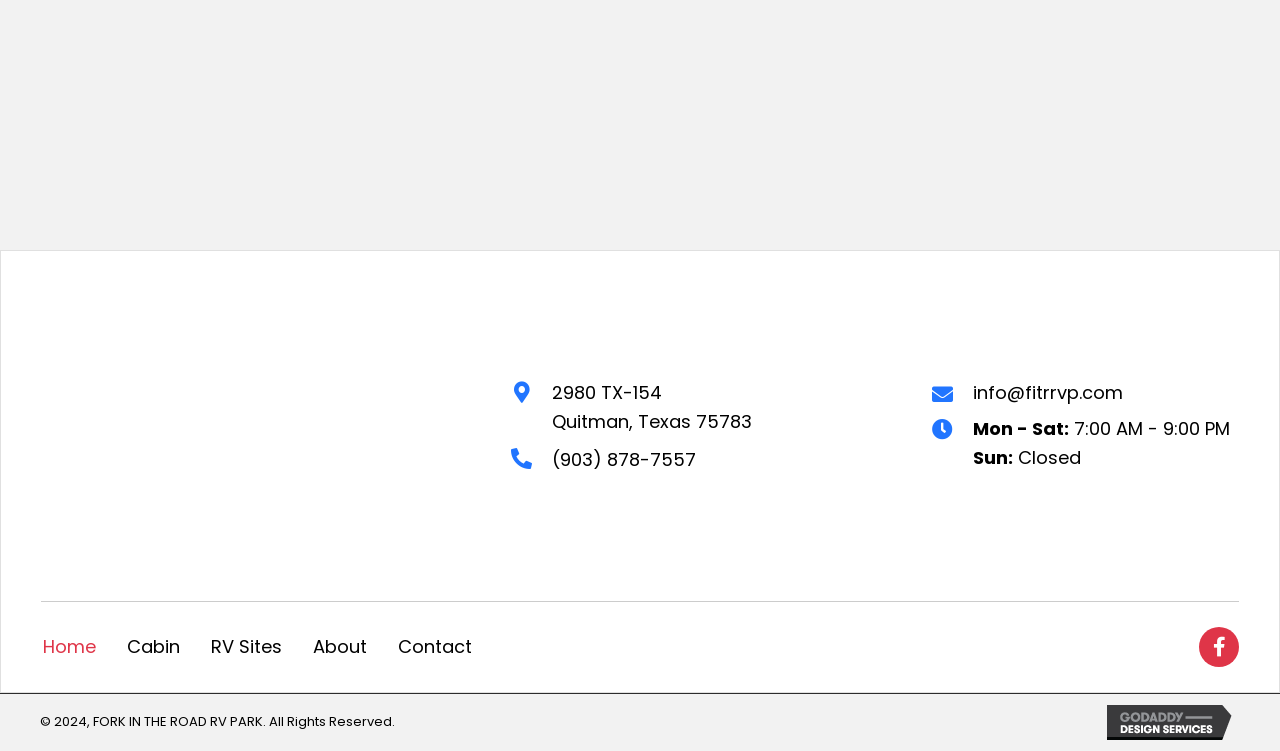How many navigation links are there in the menu?
Please look at the screenshot and answer using one word or phrase.

5